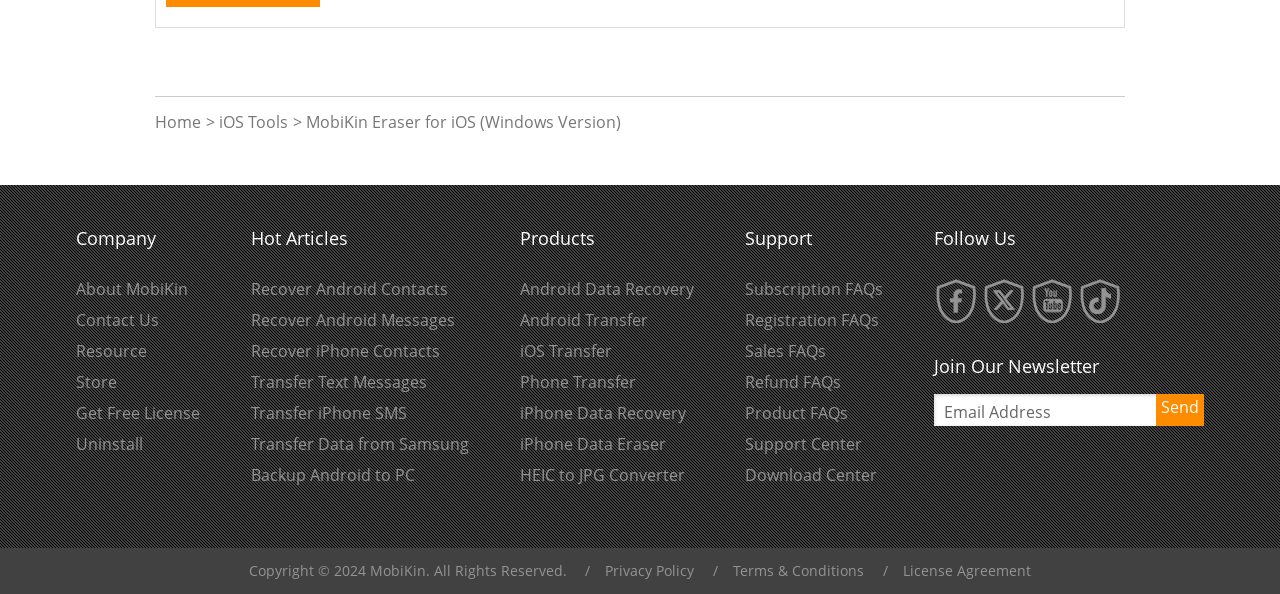Please answer the following question using a single word or phrase: 
What social media platforms is the company on?

Facebook, Twitter, YouTube, TikTok